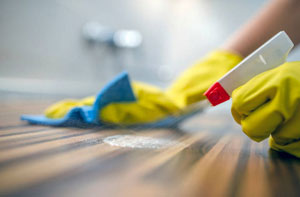What is the person using to apply the cleaning solution?
Using the image as a reference, give an elaborate response to the question.

The question inquires about the object used to apply the cleaning solution. According to the caption, the person is using a spray bottle with a red cap to apply the cleaning solution onto the wooden surface.